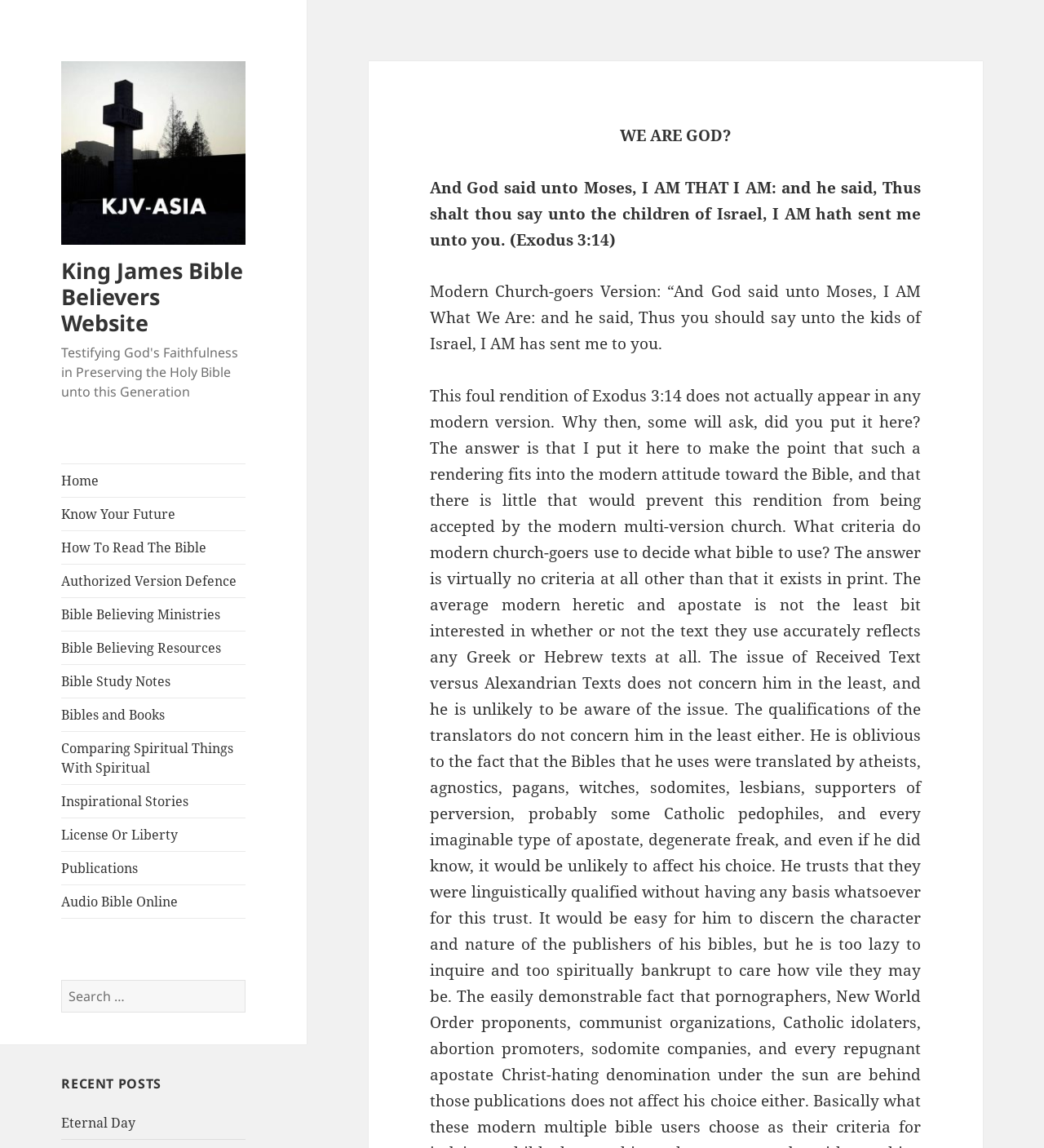How many links are there in the top-left menu?
Look at the image and provide a short answer using one word or a phrase.

14